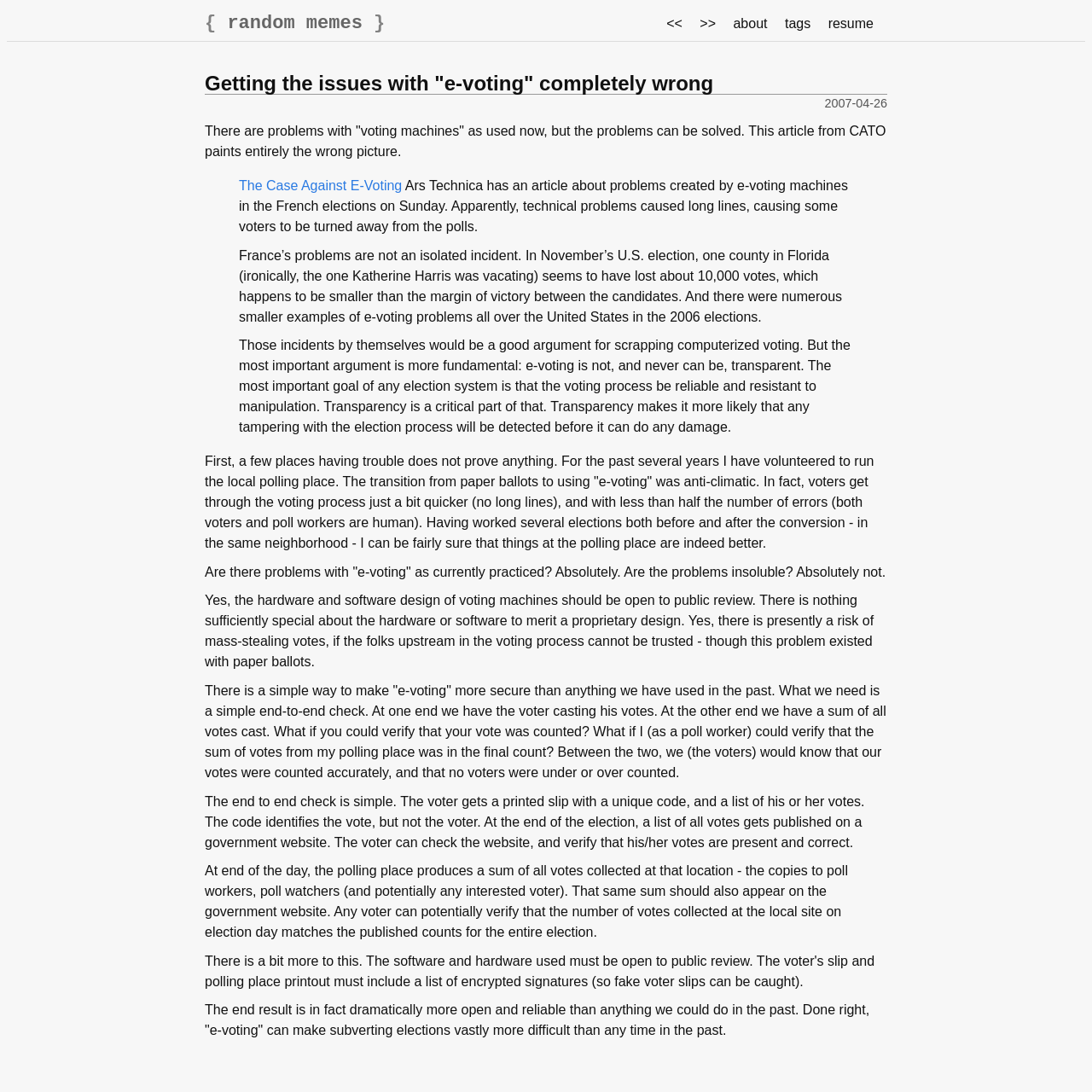Examine the screenshot and answer the question in as much detail as possible: What is the benefit of using e-voting?

I found the benefit of using e-voting by reading the article, which states that the transition from paper ballots to e-voting was 'anti-climatic' and resulted in voters getting through the voting process 'just a bit quicker' with 'less than half the number of errors'.